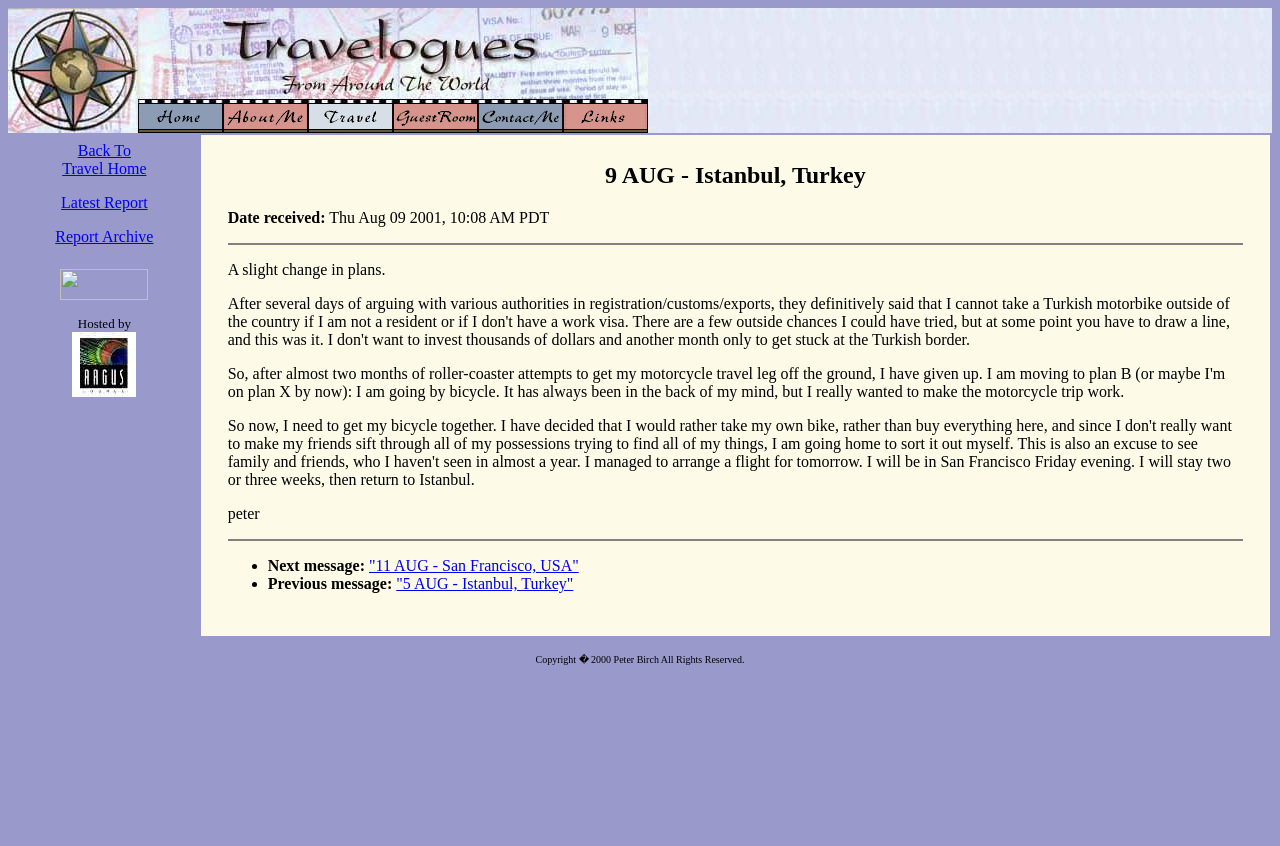Pinpoint the bounding box coordinates of the element to be clicked to execute the instruction: "Click the Patreon link".

None